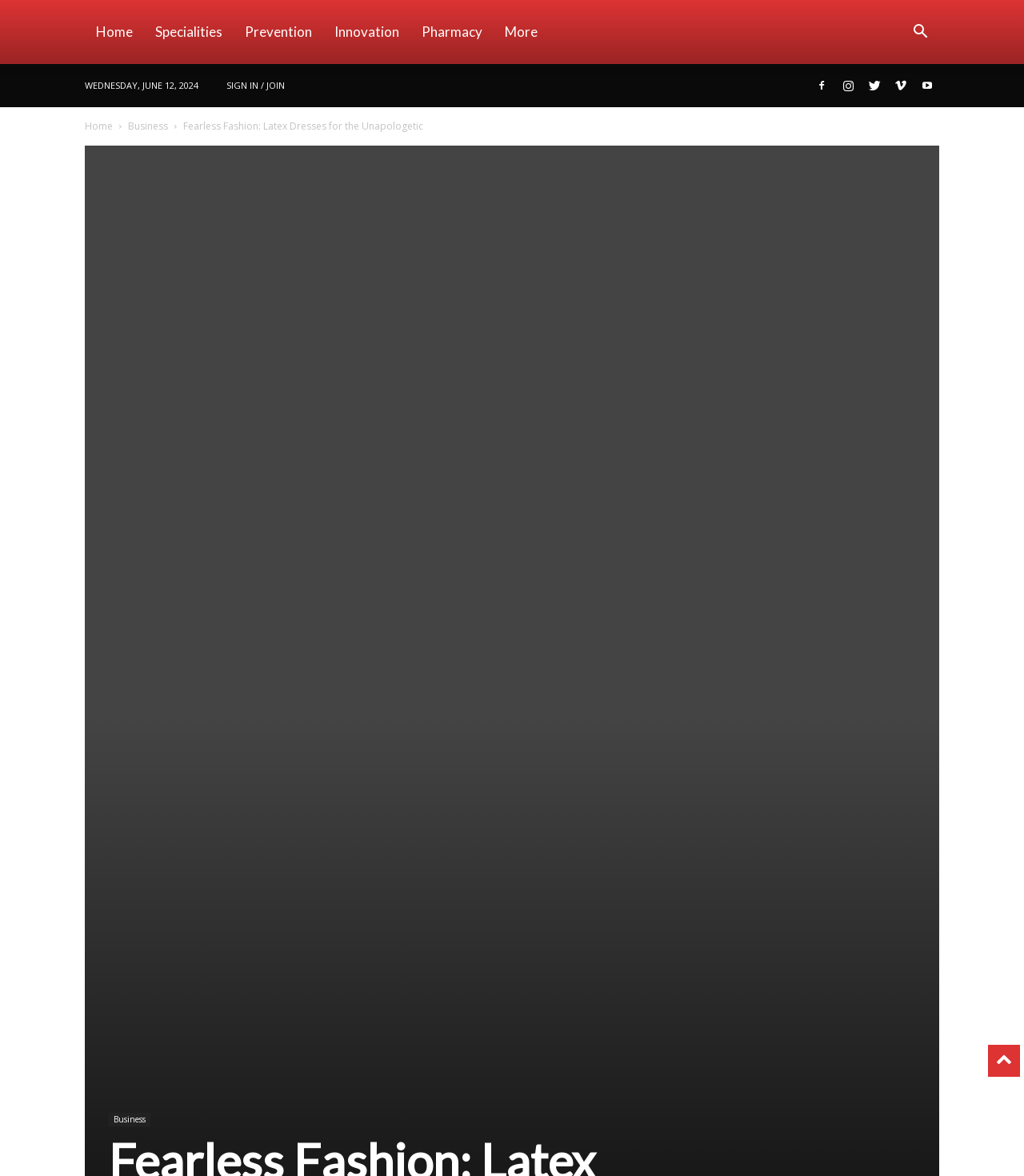Kindly determine the bounding box coordinates for the clickable area to achieve the given instruction: "Go to the 'Company Overview' page".

None